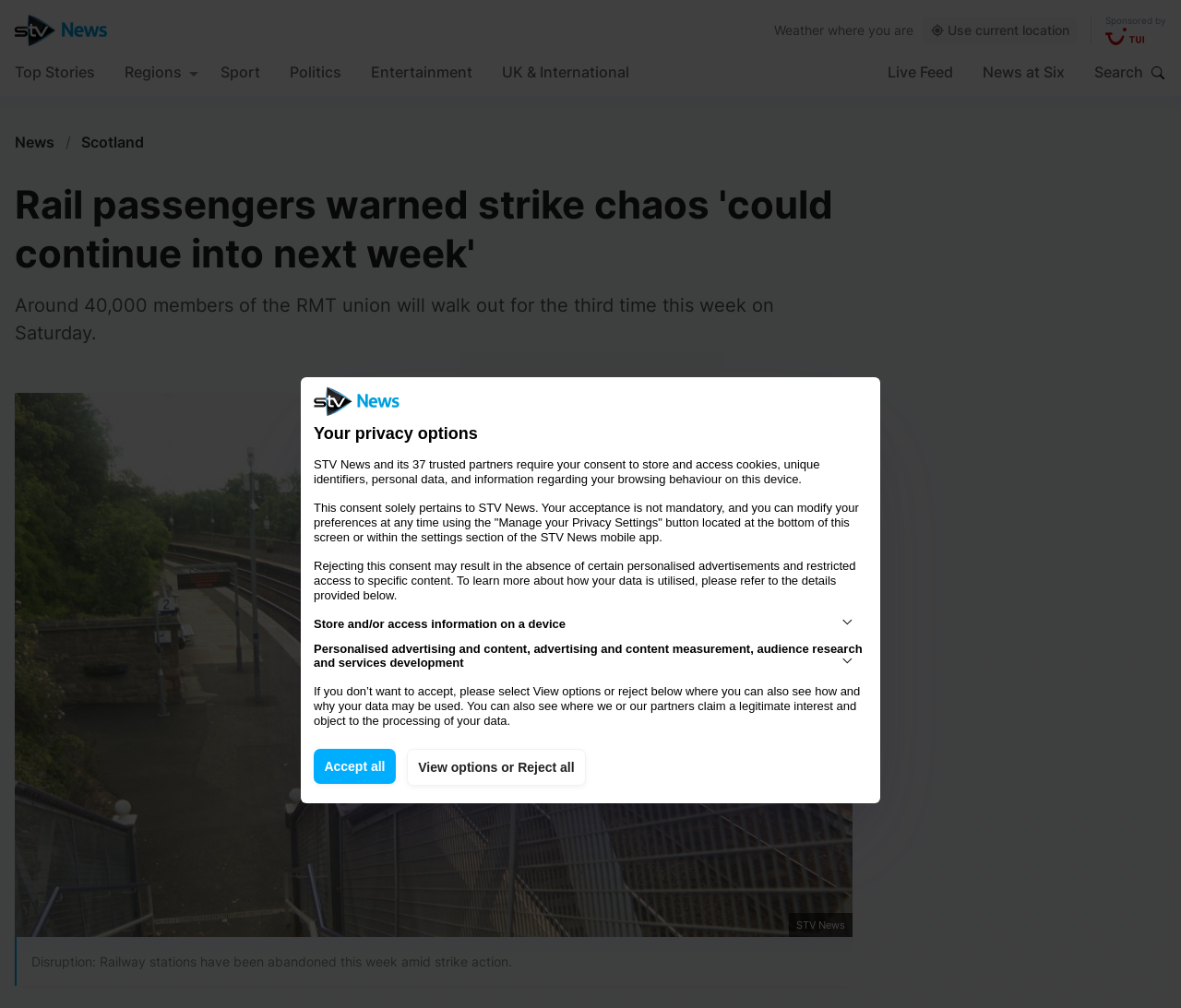Please locate and generate the primary heading on this webpage.

Rail passengers warned strike chaos 'could continue into next week'